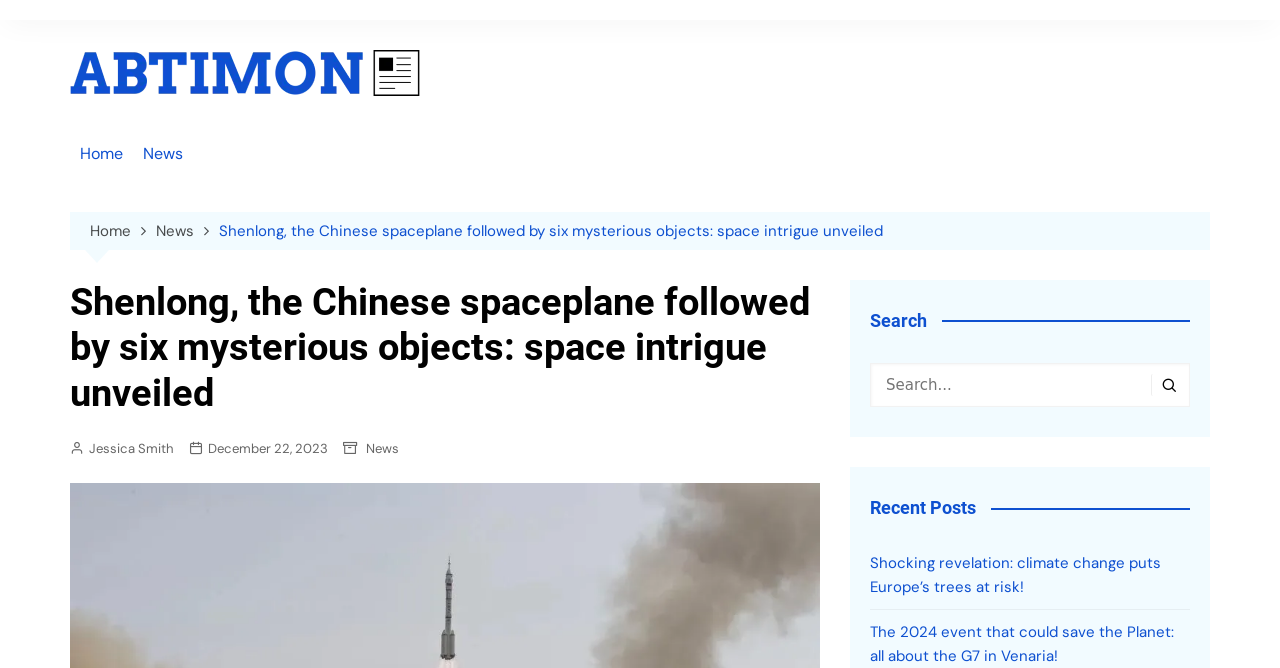What is the name of the website?
Based on the visual content, answer with a single word or a brief phrase.

Abtimon